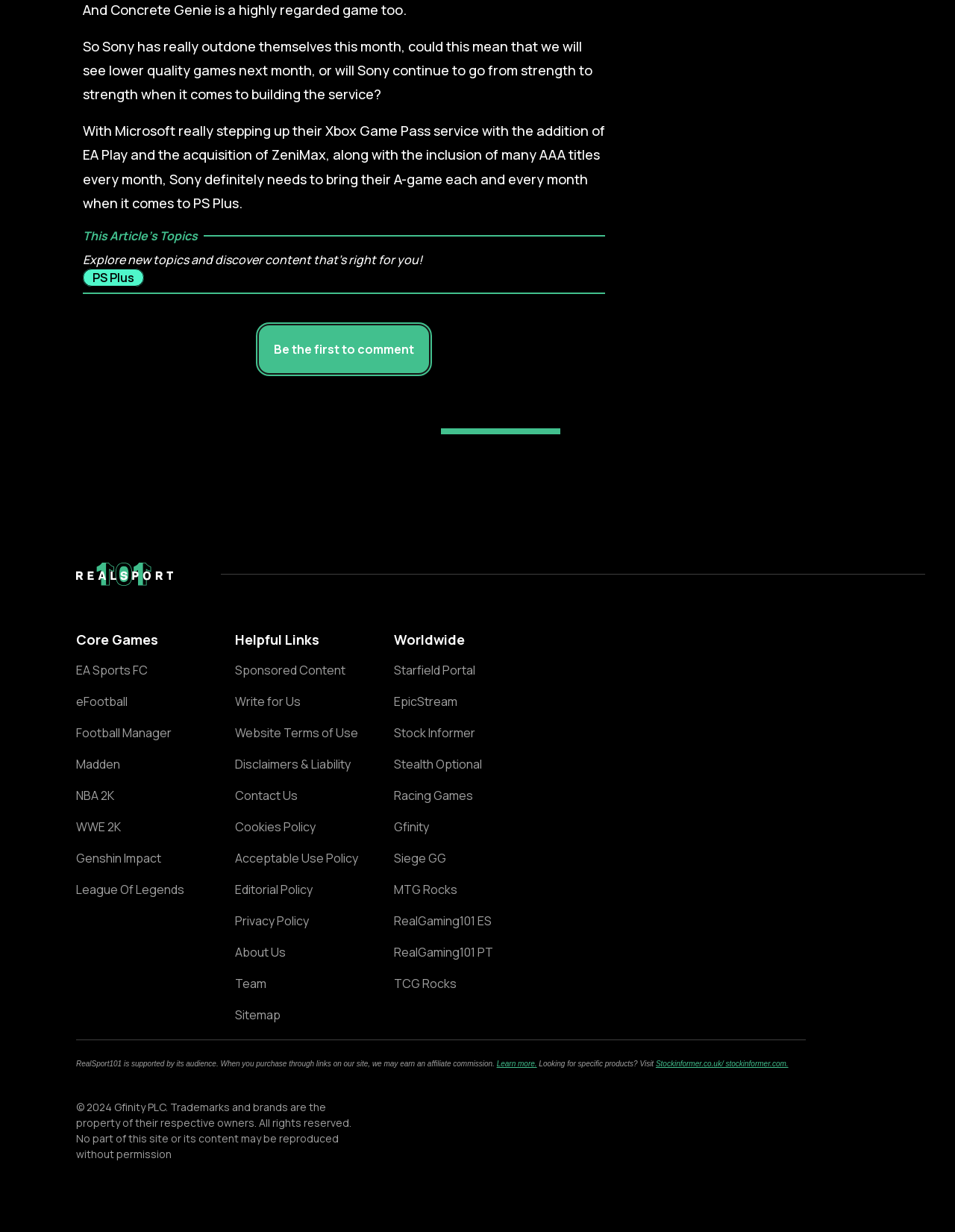What is the purpose of the 'Helpful Links' section?
Please use the image to provide a one-word or short phrase answer.

Provide additional resources